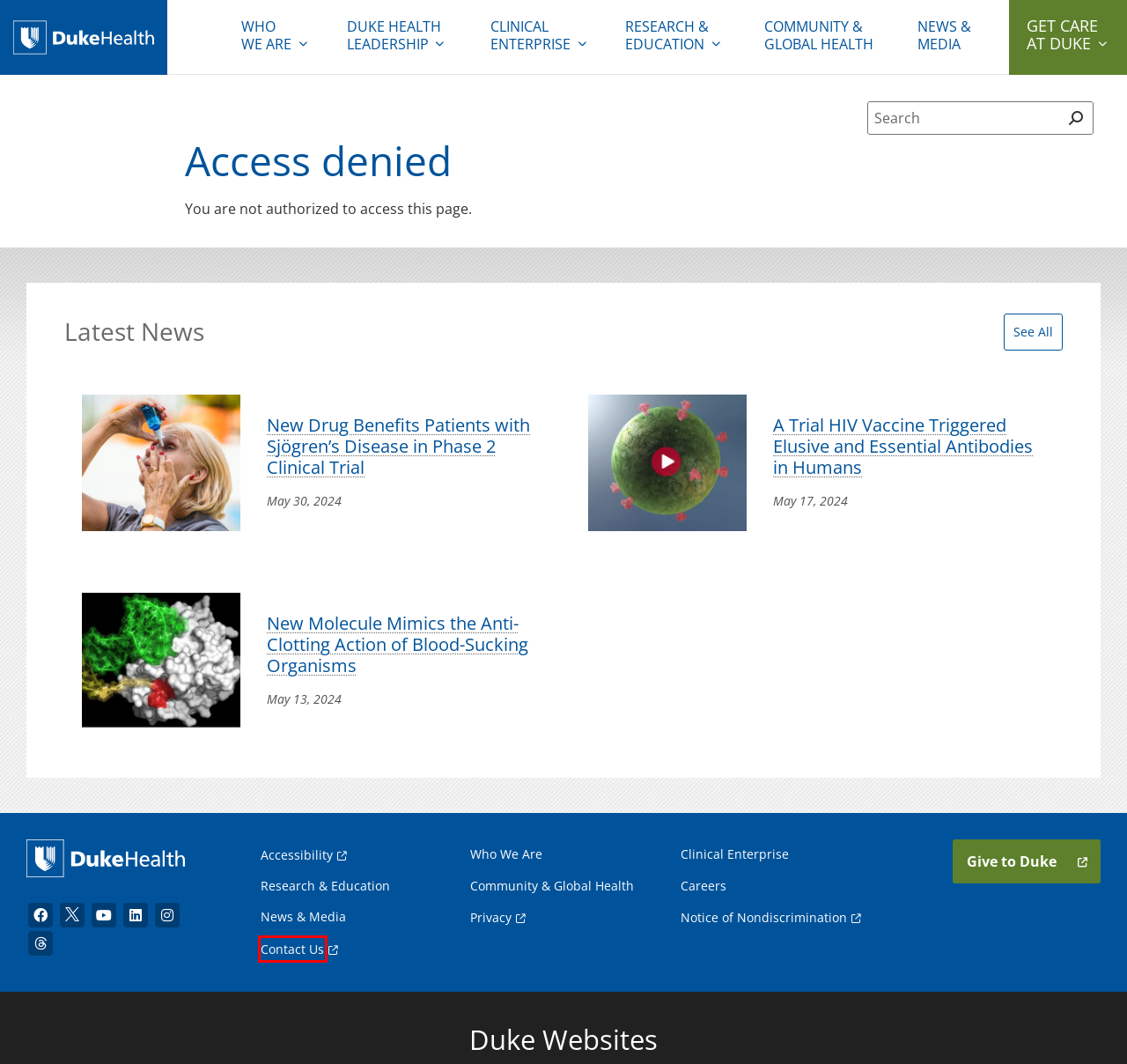You have a screenshot of a webpage with a red bounding box around a UI element. Determine which webpage description best matches the new webpage that results from clicking the element in the bounding box. Here are the candidates:
A. Giving | Duke Health
B. Duke University
C. Duke Accessibility
D. Duke University School of Medicine
E. Research | Duke University School of Medicine
F. Duke University School of Nursing | Duke University School of Nursing
G. Notice of Nondiscrimination | Duke Health
H. Compliments, Suggestions and Complaints | Duke Health

H